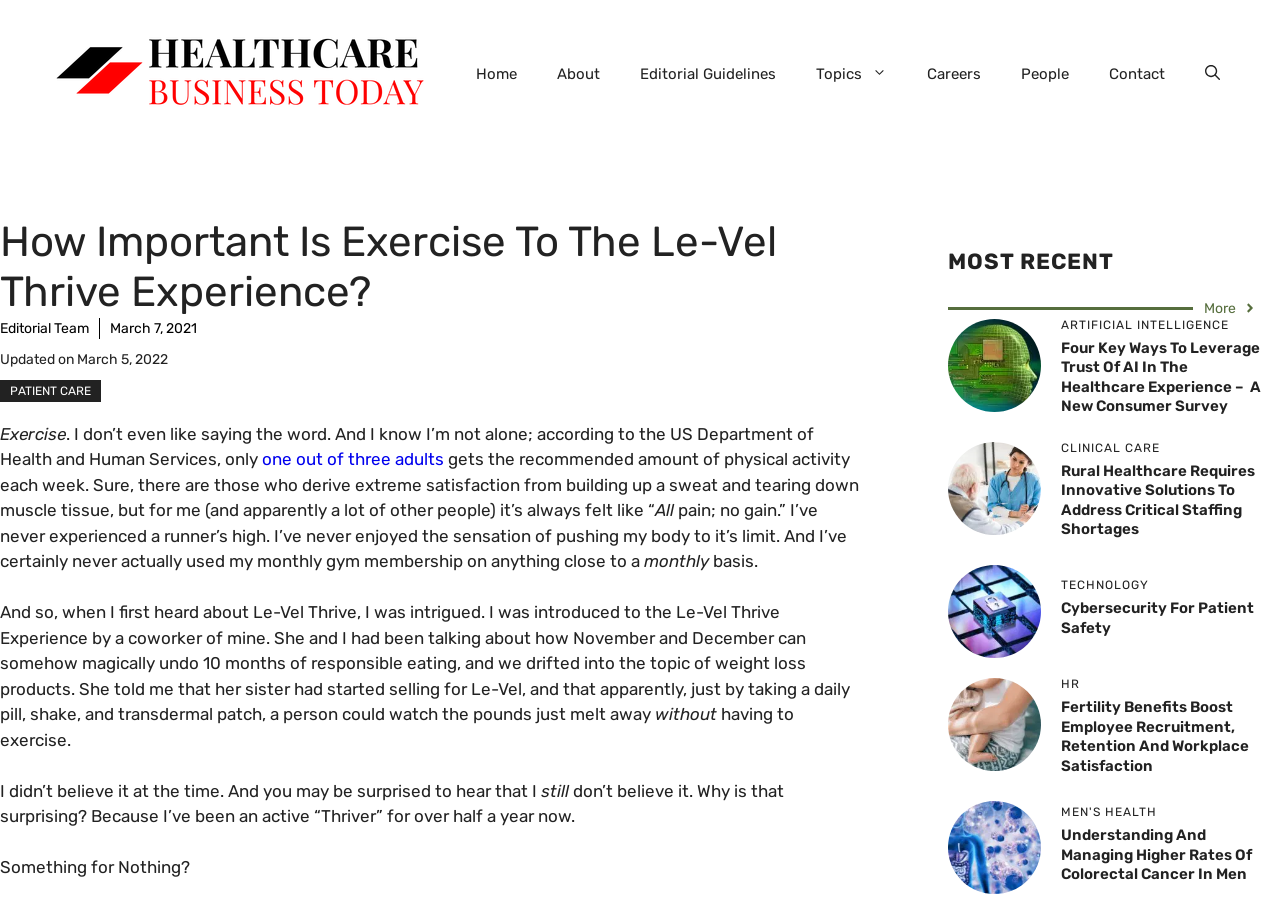Please locate the clickable area by providing the bounding box coordinates to follow this instruction: "Open the cart".

None